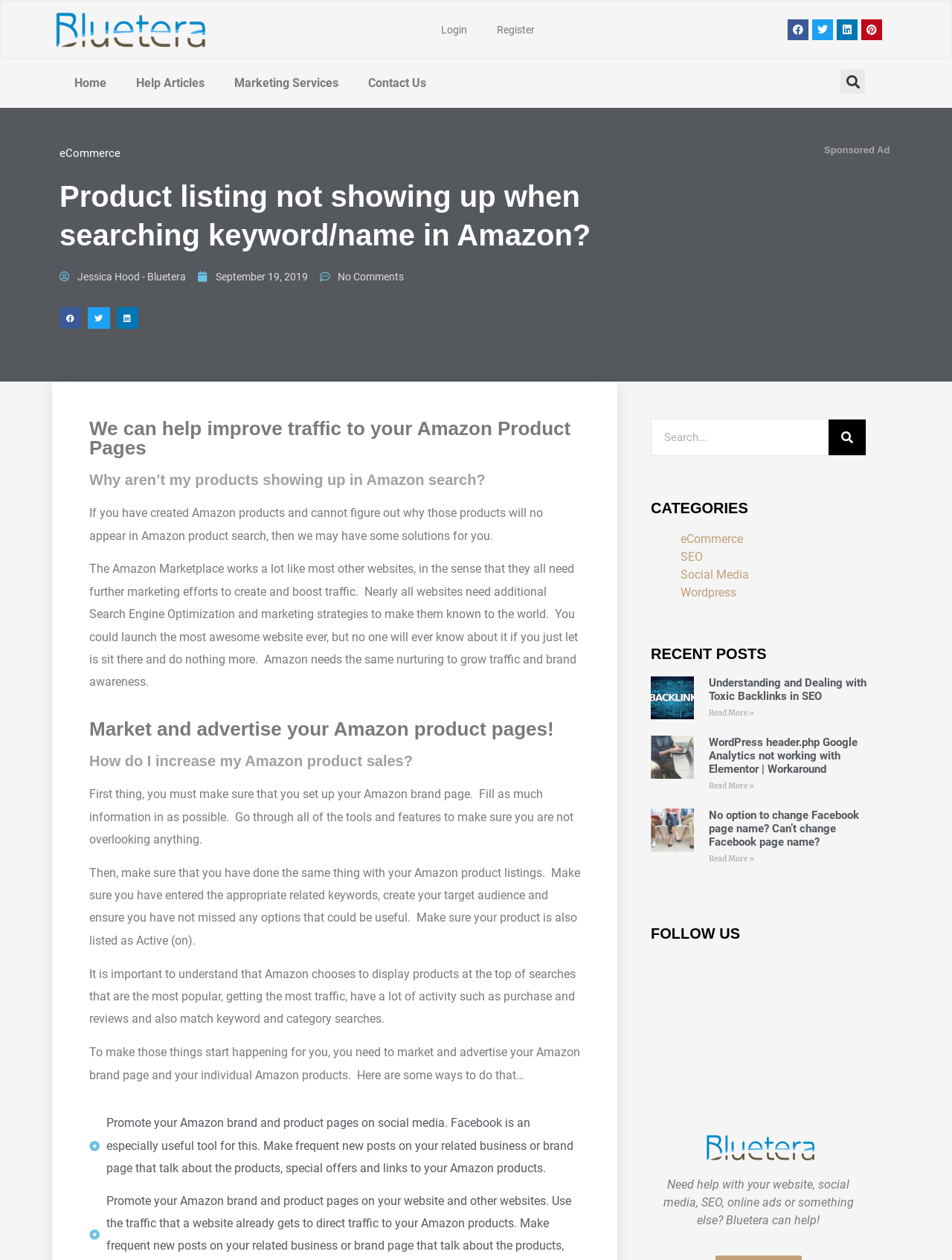Give a one-word or short-phrase answer to the following question: 
What is the name of the company that can help with website and marketing issues?

Bluetera